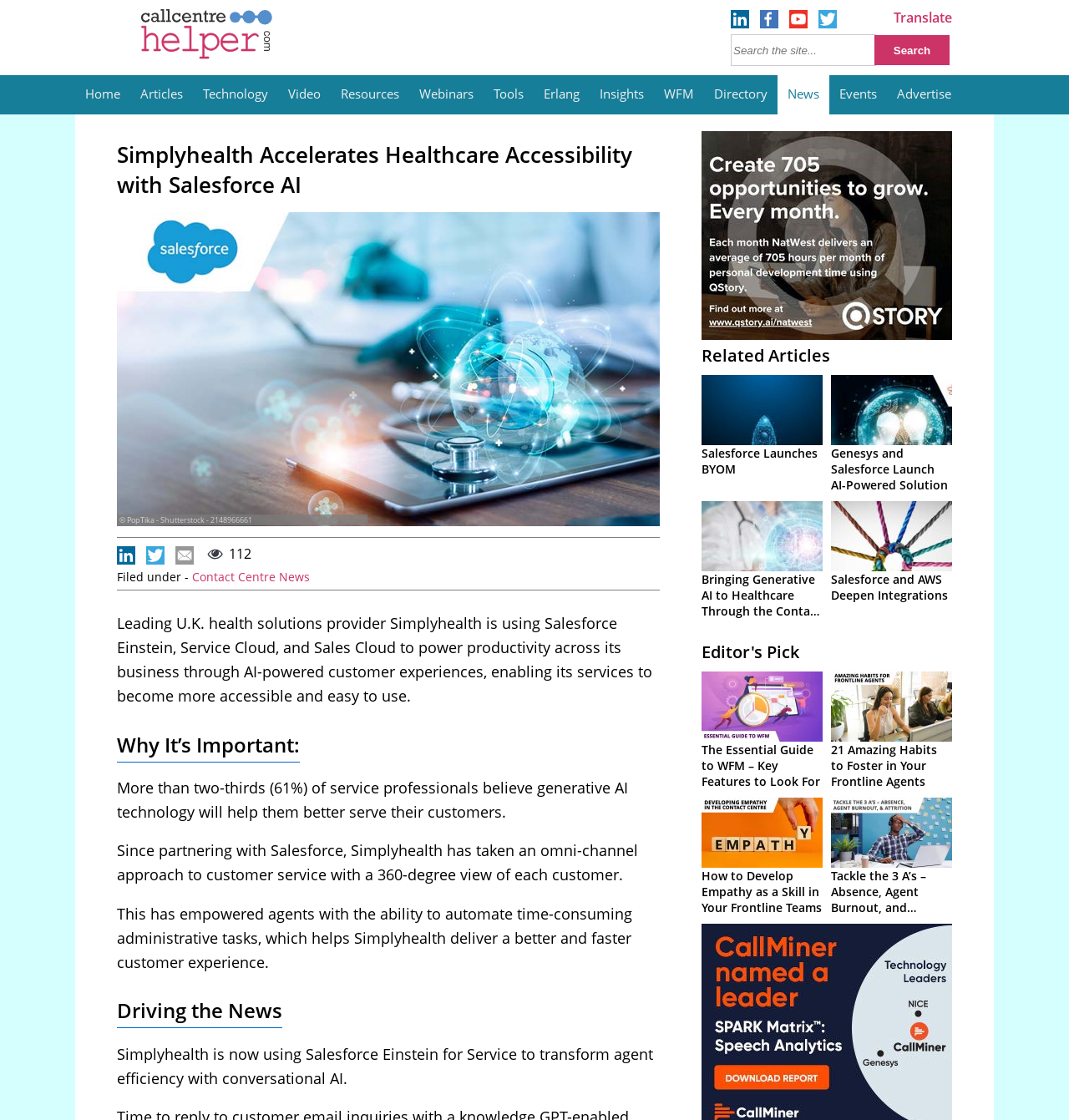What is the purpose of Salesforce Einstein in Simplyhealth's business? Examine the screenshot and reply using just one word or a brief phrase.

Power productivity